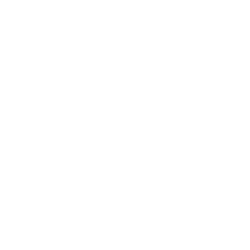What is the atmosphere of the hospital setting?
Provide a concise answer using a single word or phrase based on the image.

Safe and comforting